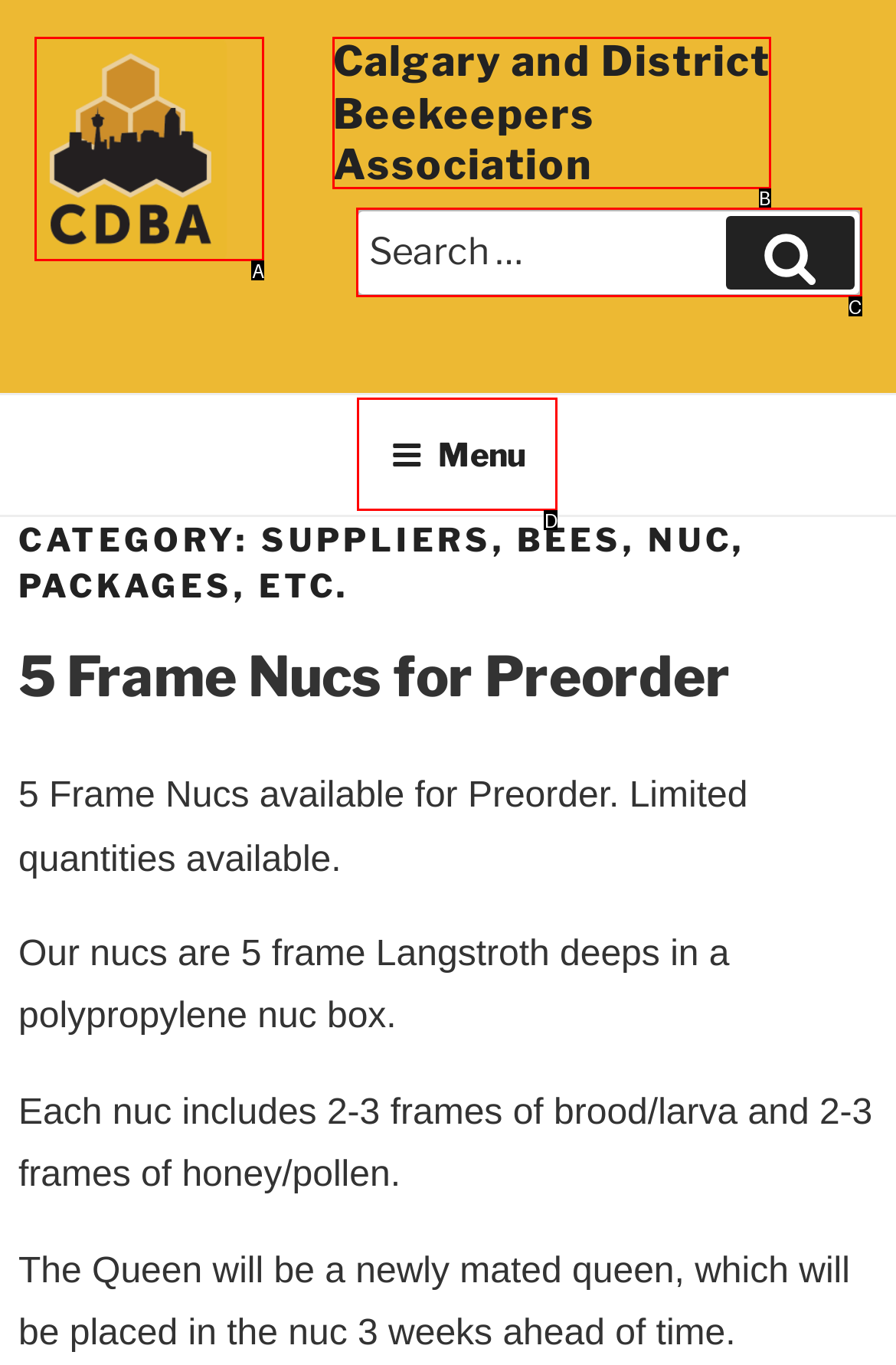Determine which option fits the element description: name="s" placeholder="Search …"
Answer with the option’s letter directly.

C